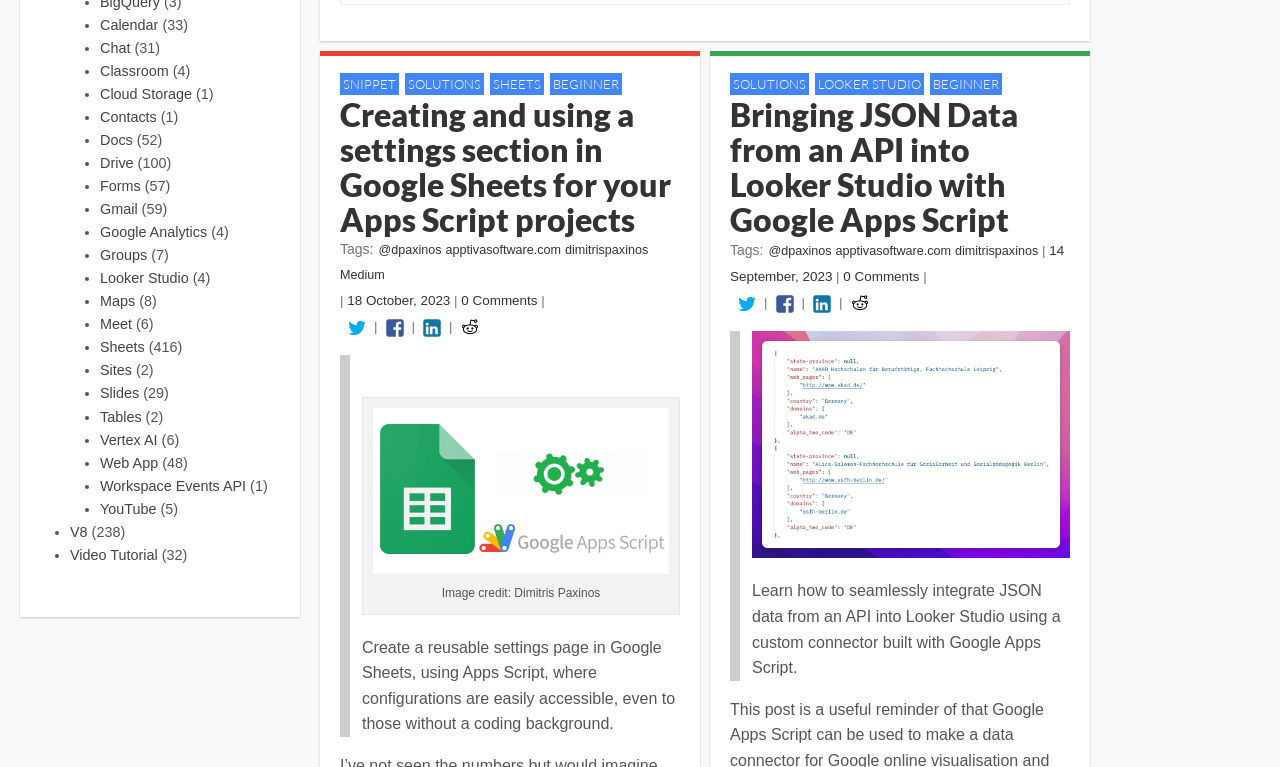Please examine the image and provide a detailed answer to the question: What is the text next to the 'Sheets' link?

The text next to the 'Sheets' link is '416' because the StaticText element with OCR text '(416)' has a bounding box coordinate of [0.113, 0.442, 0.143, 0.463], which is adjacent to the 'Sheets' link.